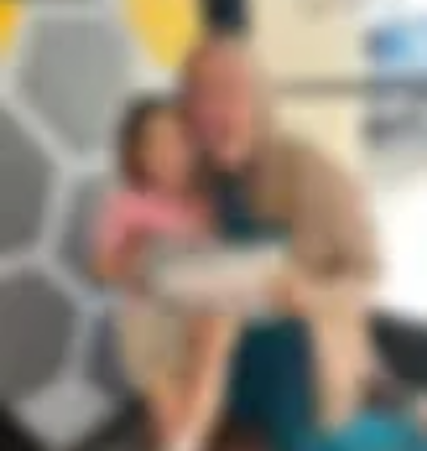What shape are the patterns on the wall?
Using the information from the image, give a concise answer in one word or a short phrase.

Hexagonal